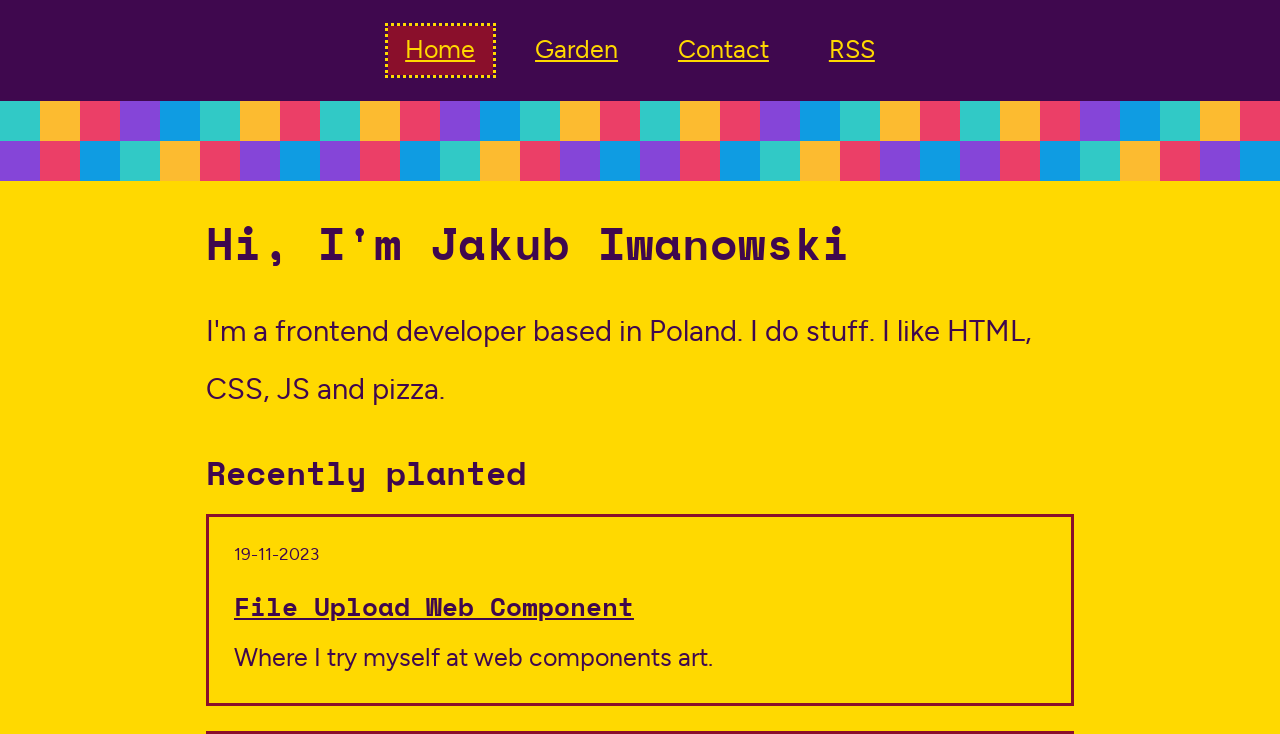Answer briefly with one word or phrase:
What is the name of the author?

Jakub Iwanowski